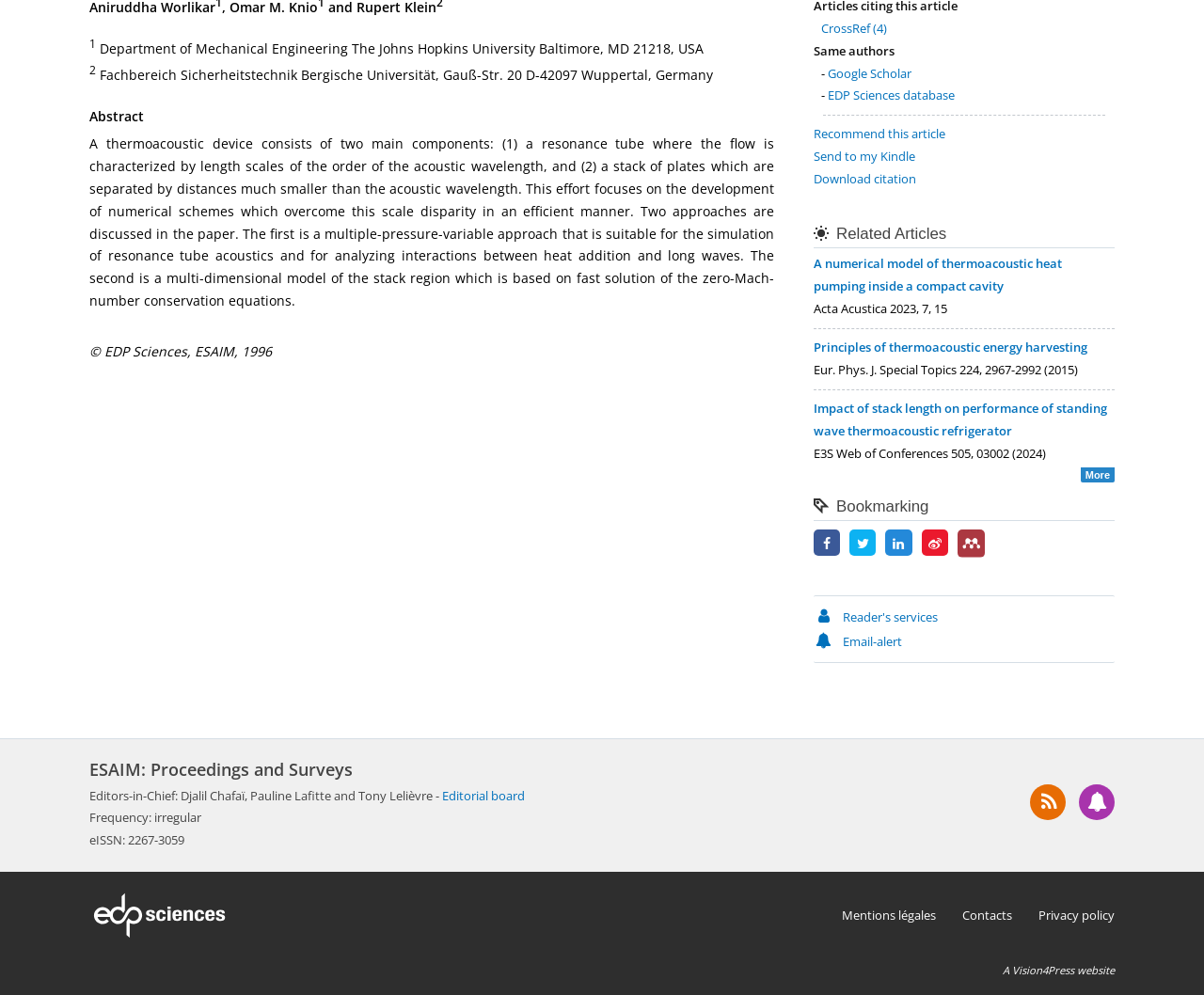Provide the bounding box coordinates of the HTML element this sentence describes: "Contacts".

[0.799, 0.911, 0.841, 0.928]